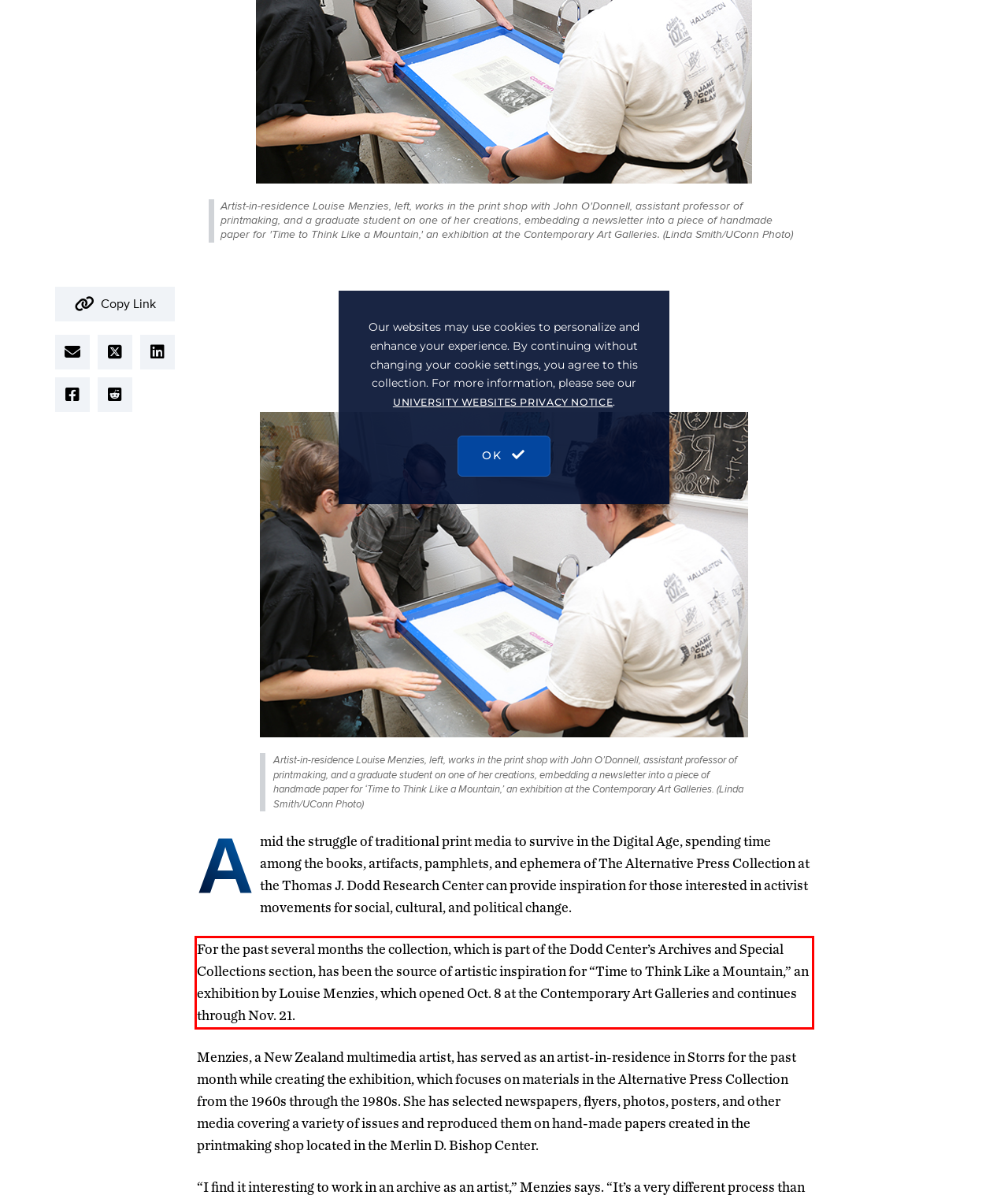Given a screenshot of a webpage with a red bounding box, extract the text content from the UI element inside the red bounding box.

For the past several months the collection, which is part of the Dodd Center’s Archives and Special Collections section, has been the source of artistic inspiration for “Time to Think Like a Mountain,” an exhibition by Louise Menzies, which opened Oct. 8 at the Contemporary Art Galleries and continues through Nov. 21.